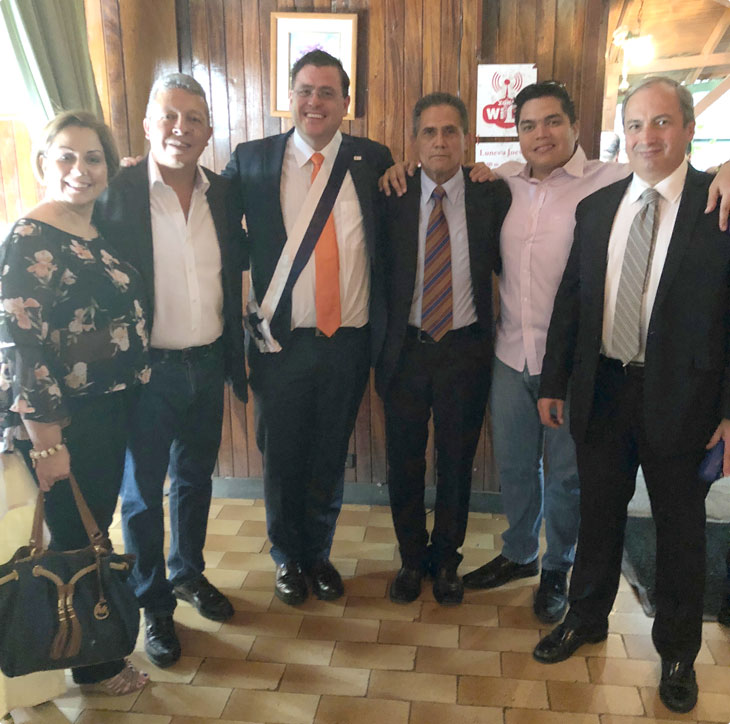Create a detailed narrative of what is happening in the image.

The image captures a group of six individuals gathered together, likely in a celebratory environment. The background features warm wooden walls, adding a cozy ambiance to the scene. The group includes both men and women, and they are dressed in a mix of formal and semi-formal attire, suggesting the occasion may be significant, possibly related to recognition or an award ceremony.

Prominent among them is a man in the center wearing an orange tie and a sash, which may indicate he has received an honor or distinction. The others stand closely alongside him, demonstrating camaraderie and support. Each individual has a pleasant expression, hinting at the joy of the moment. The presence of a sign mentioning "wi-fi" in the background suggests a social gathering, perhaps in a restaurant or an event space where they celebrate recent achievements.

Overall, the image conveys a sense of unity and celebration, reflecting personal connections and shared accomplishments within a meaningful context.